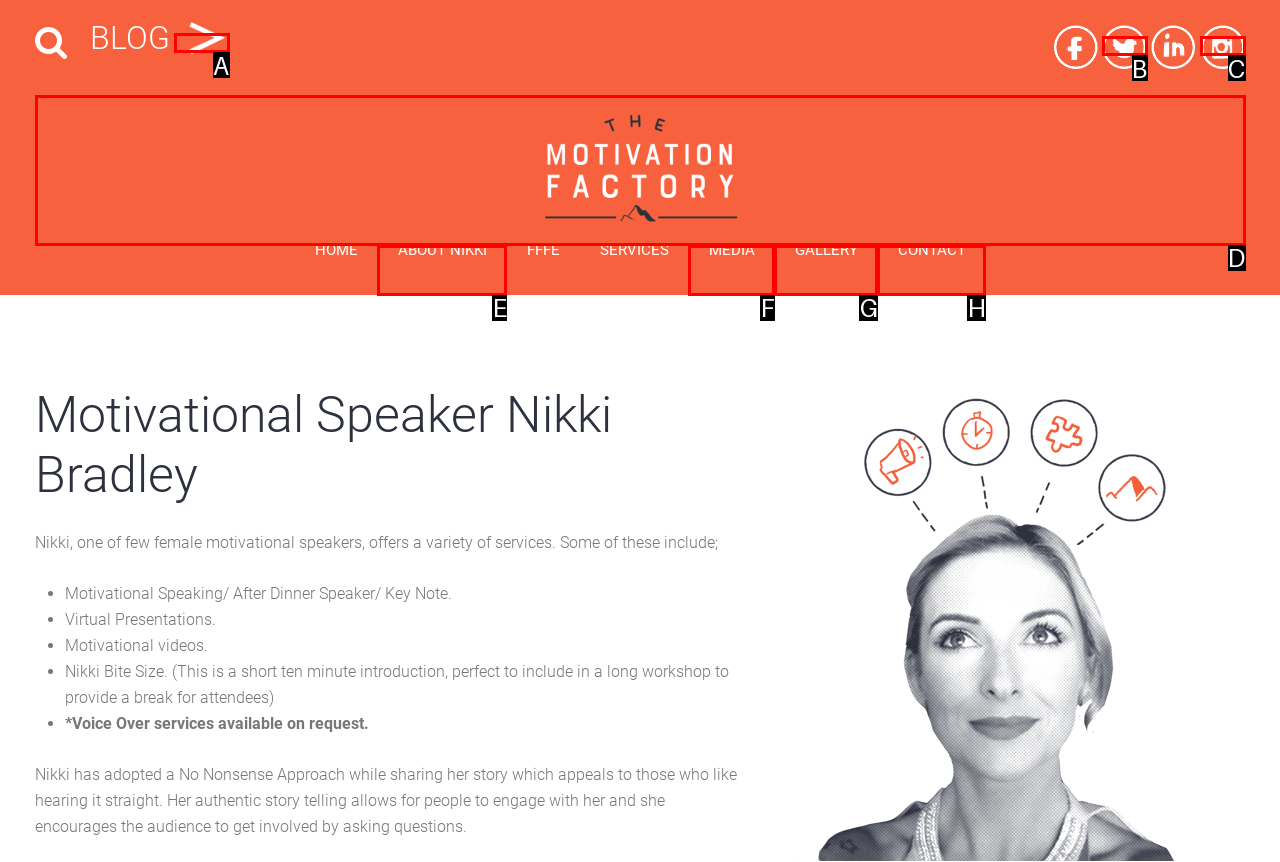Identify the appropriate lettered option to execute the following task: go to blog
Respond with the letter of the selected choice.

A